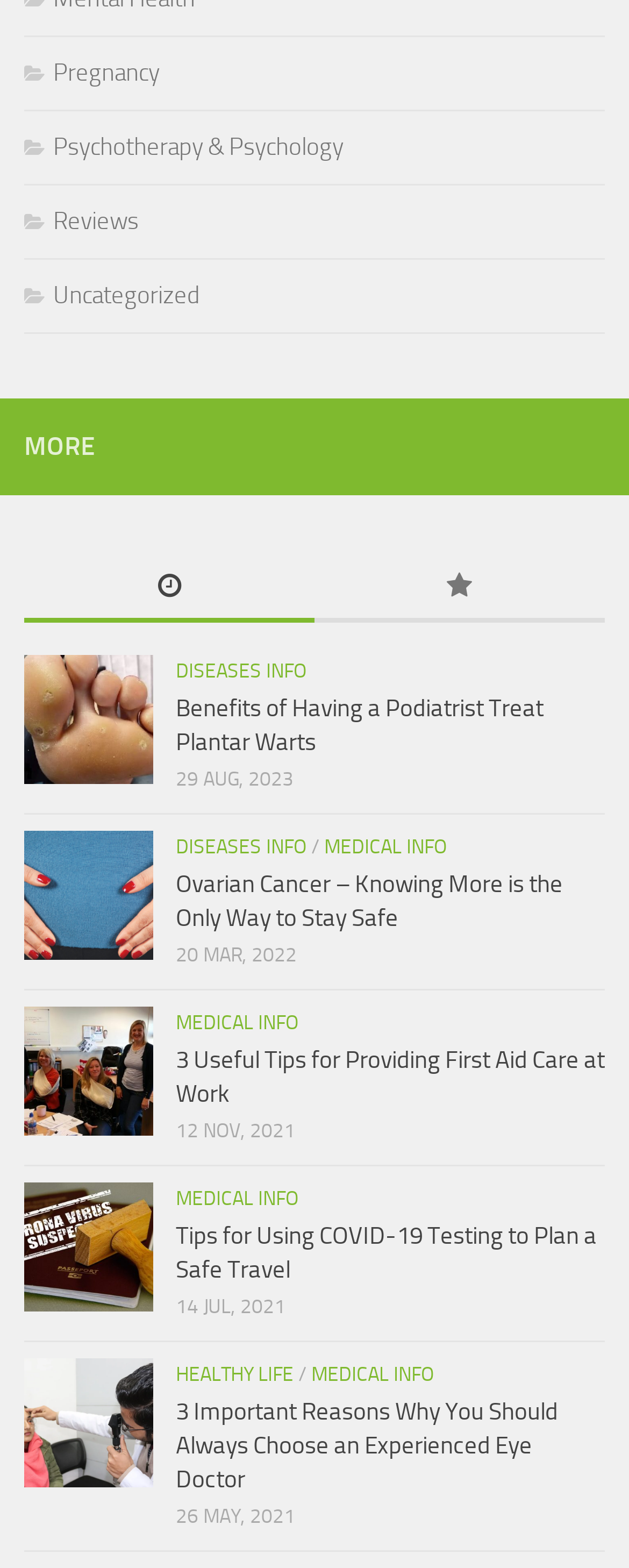Identify the bounding box coordinates for the UI element described as: "Reviews".

[0.038, 0.132, 0.221, 0.151]